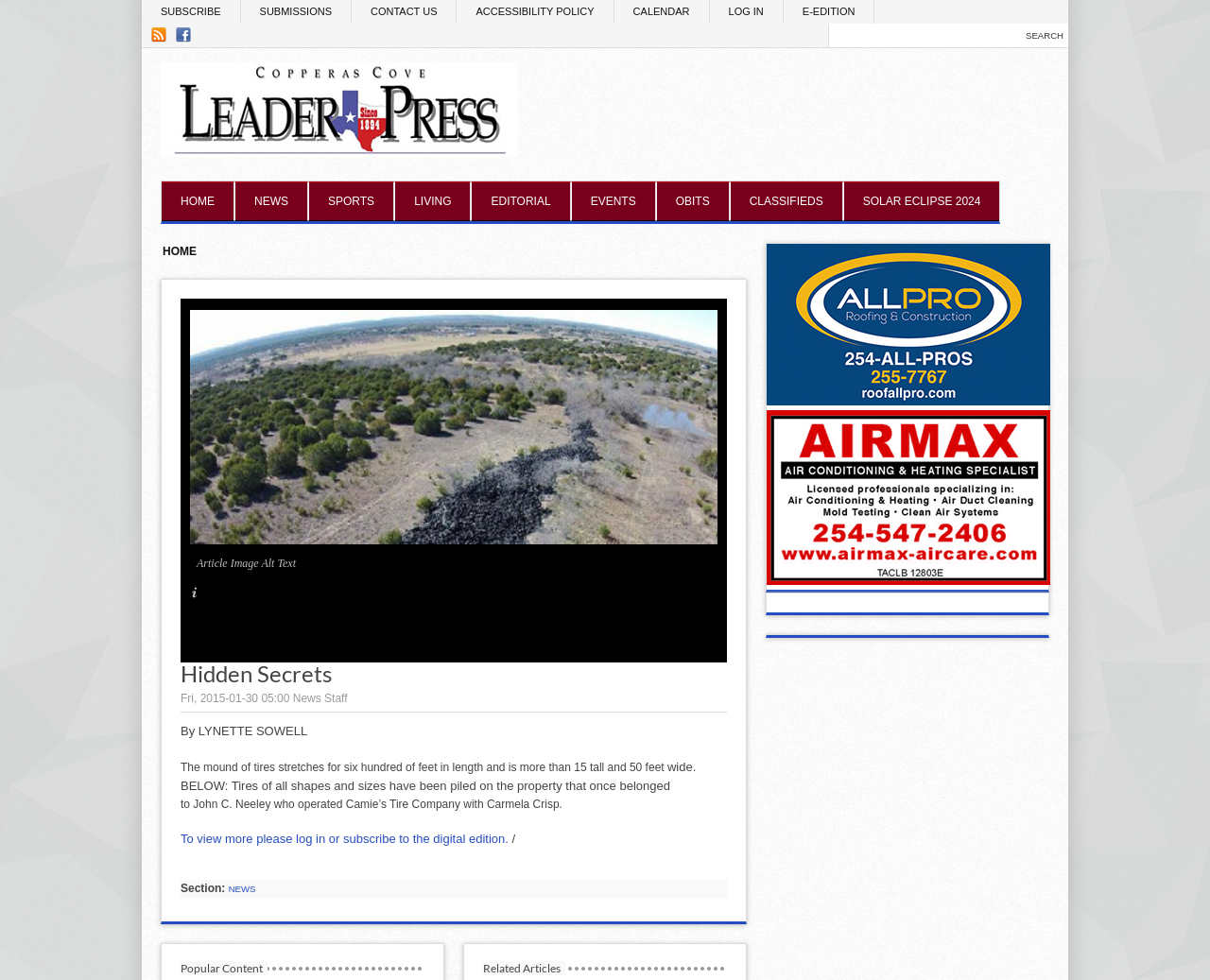Identify the bounding box coordinates of the section that should be clicked to achieve the task described: "Read the article 'Hidden Secrets'".

[0.149, 0.305, 0.601, 0.921]